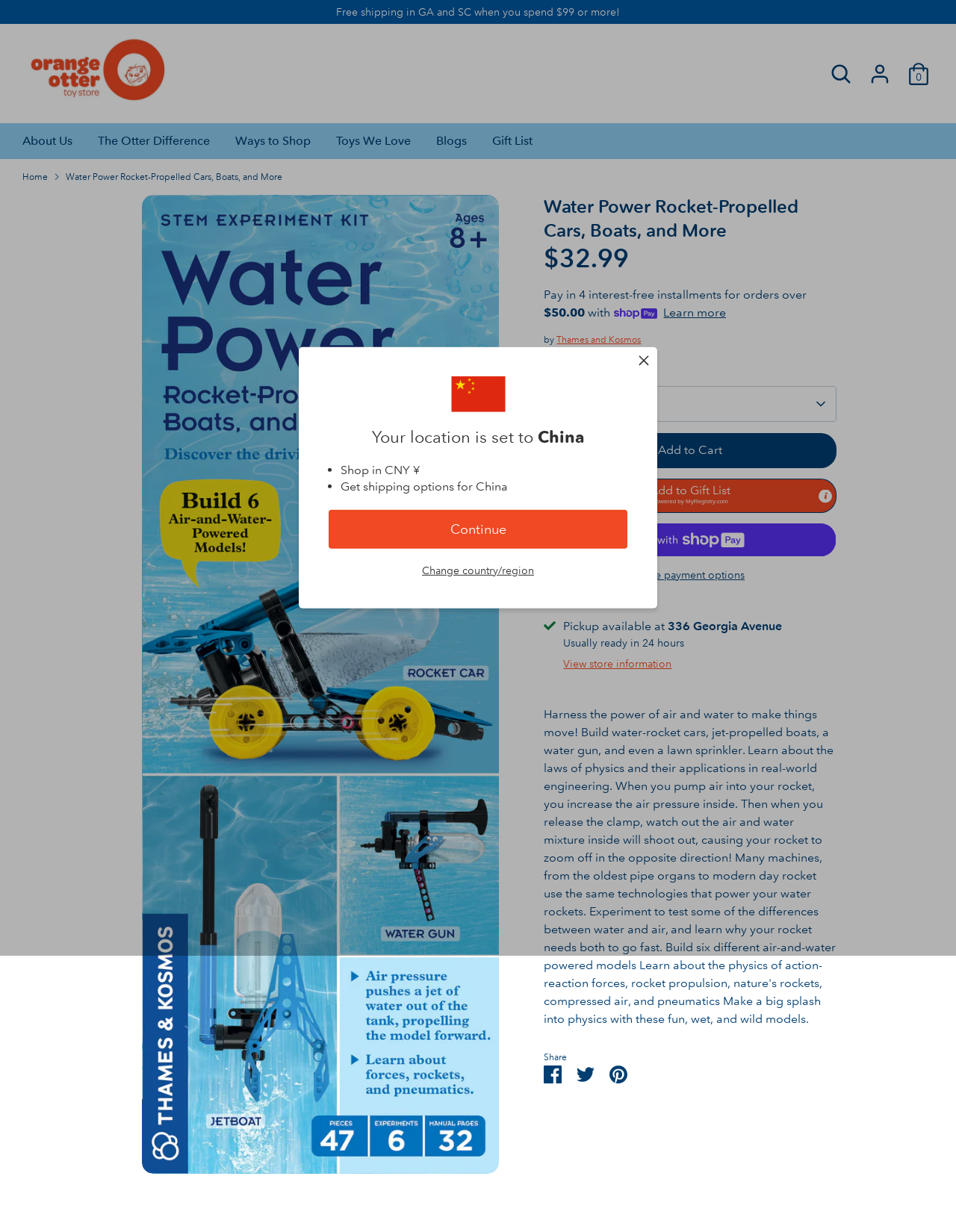Please find the bounding box coordinates of the section that needs to be clicked to achieve this instruction: "View account information".

[0.905, 0.048, 0.936, 0.072]